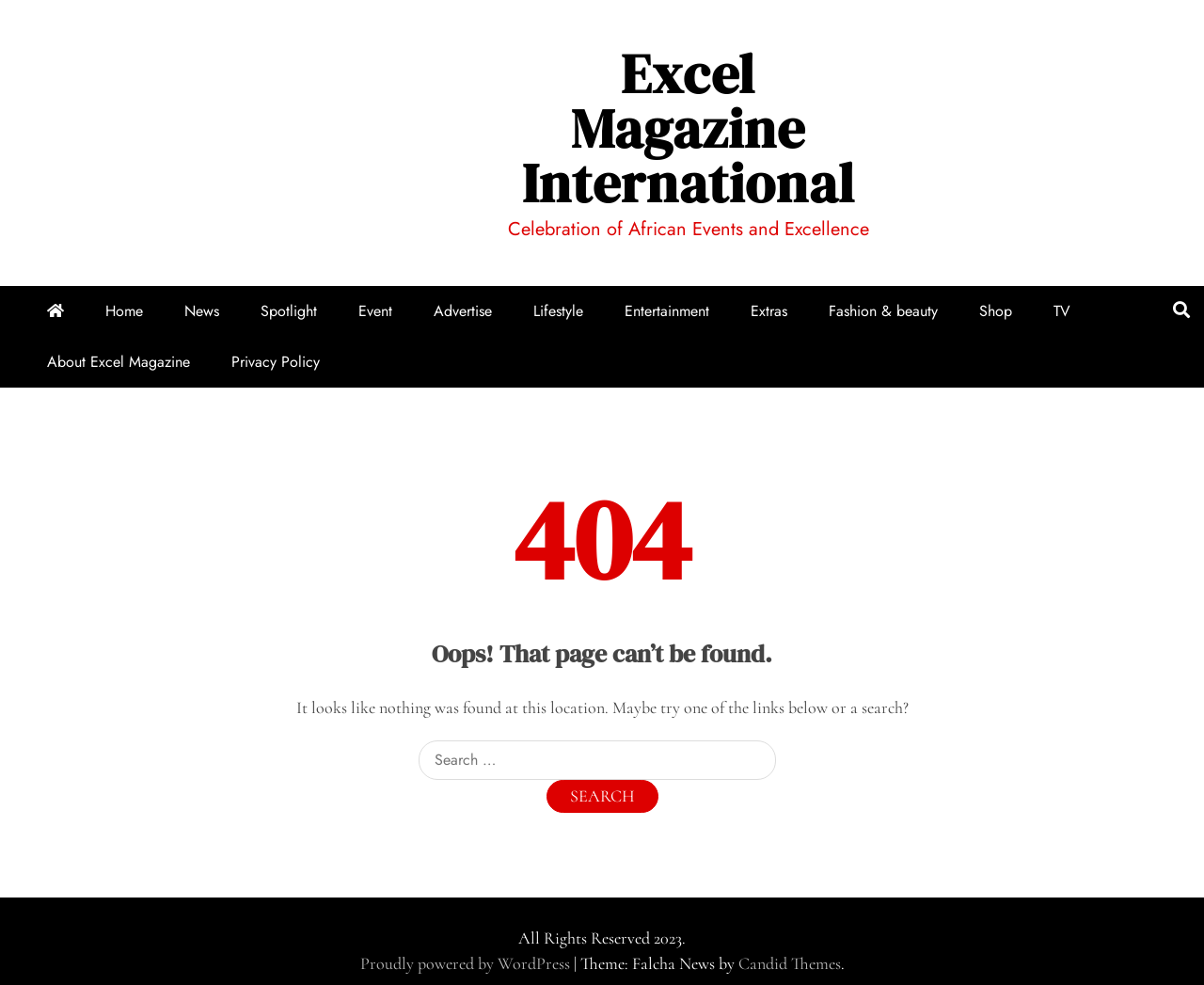Please find the bounding box coordinates of the element that must be clicked to perform the given instruction: "View the 'Development & Updates' forum". The coordinates should be four float numbers from 0 to 1, i.e., [left, top, right, bottom].

None